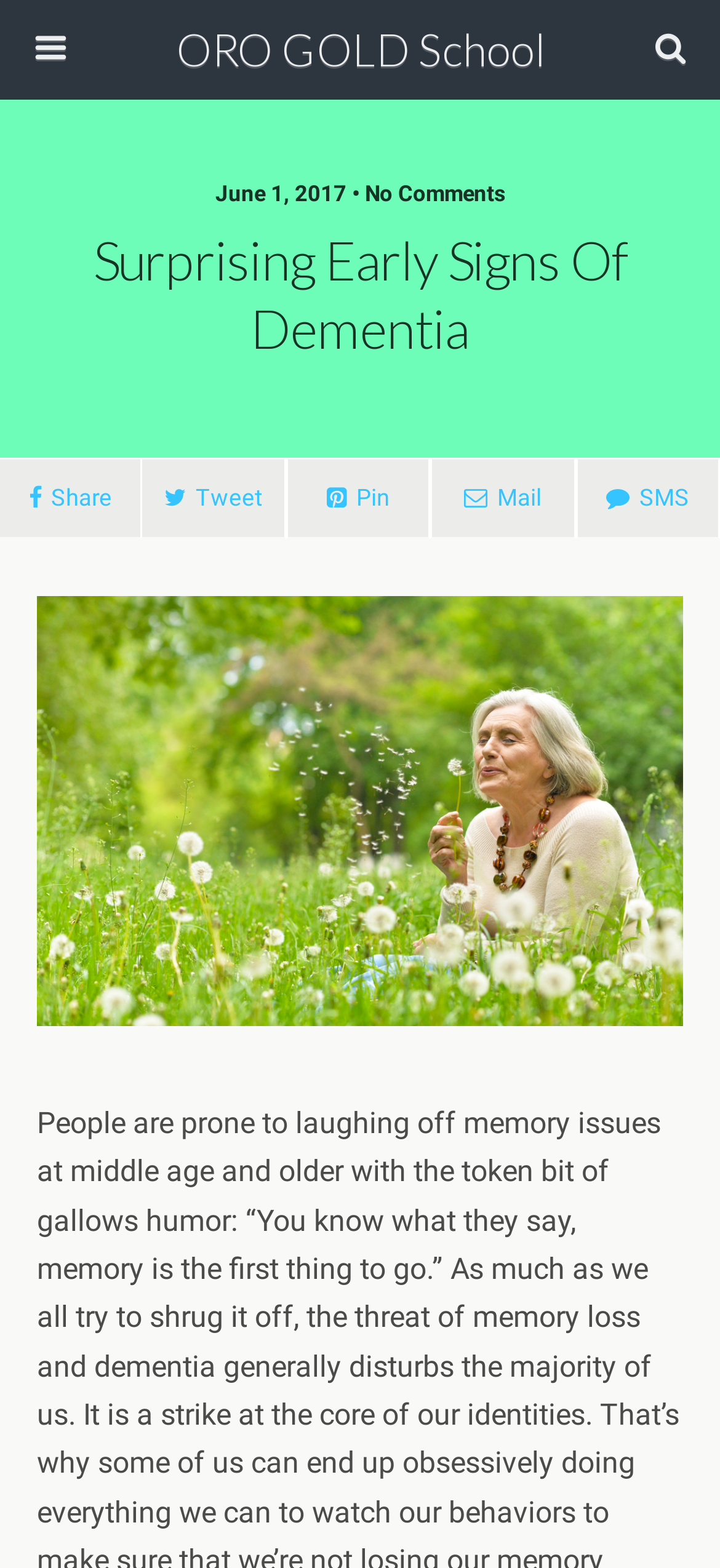How many social media sharing options are available?
Using the image as a reference, answer the question with a short word or phrase.

4